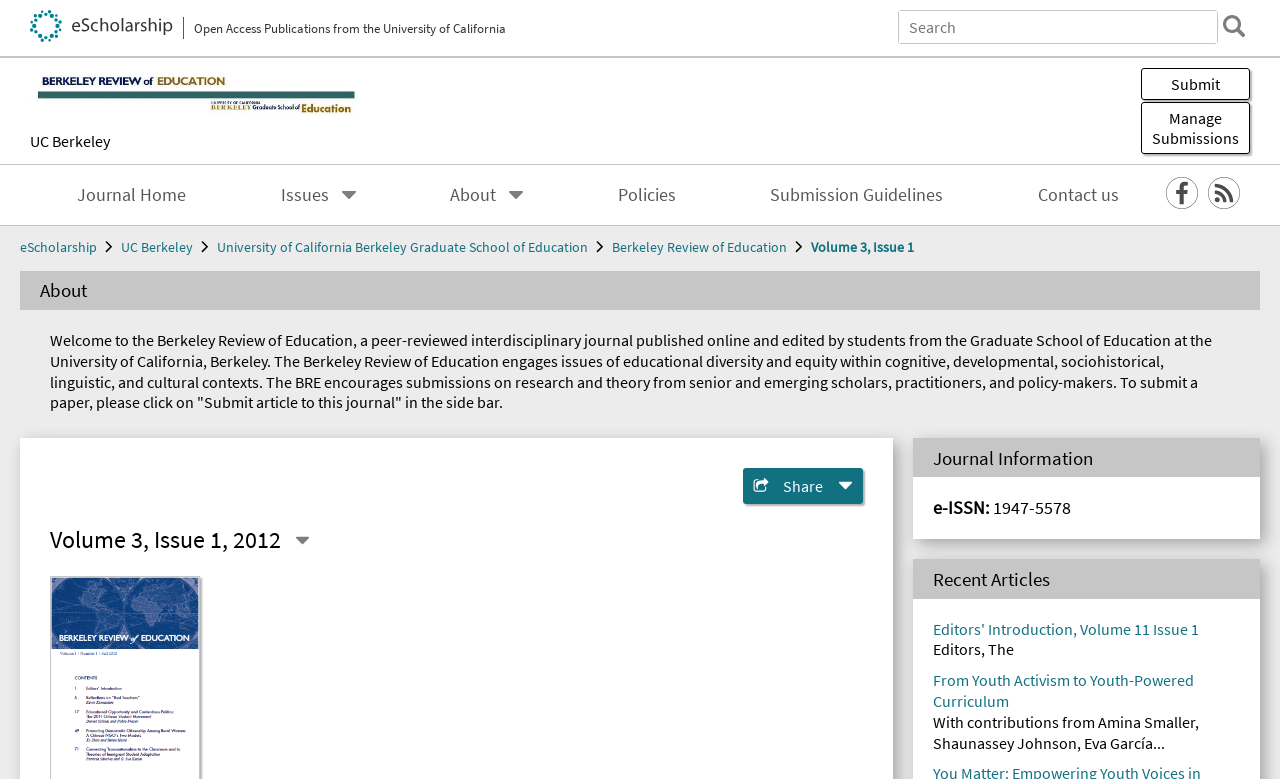What is the name of the journal?
Using the visual information, answer the question in a single word or phrase.

Berkeley Review of Education